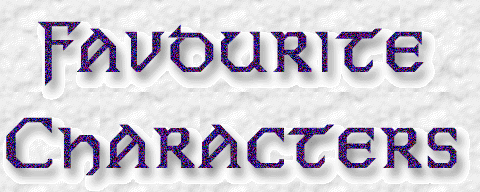Please give a one-word or short phrase response to the following question: 
What emotion does the design evoke?

Nostalgia and excitement